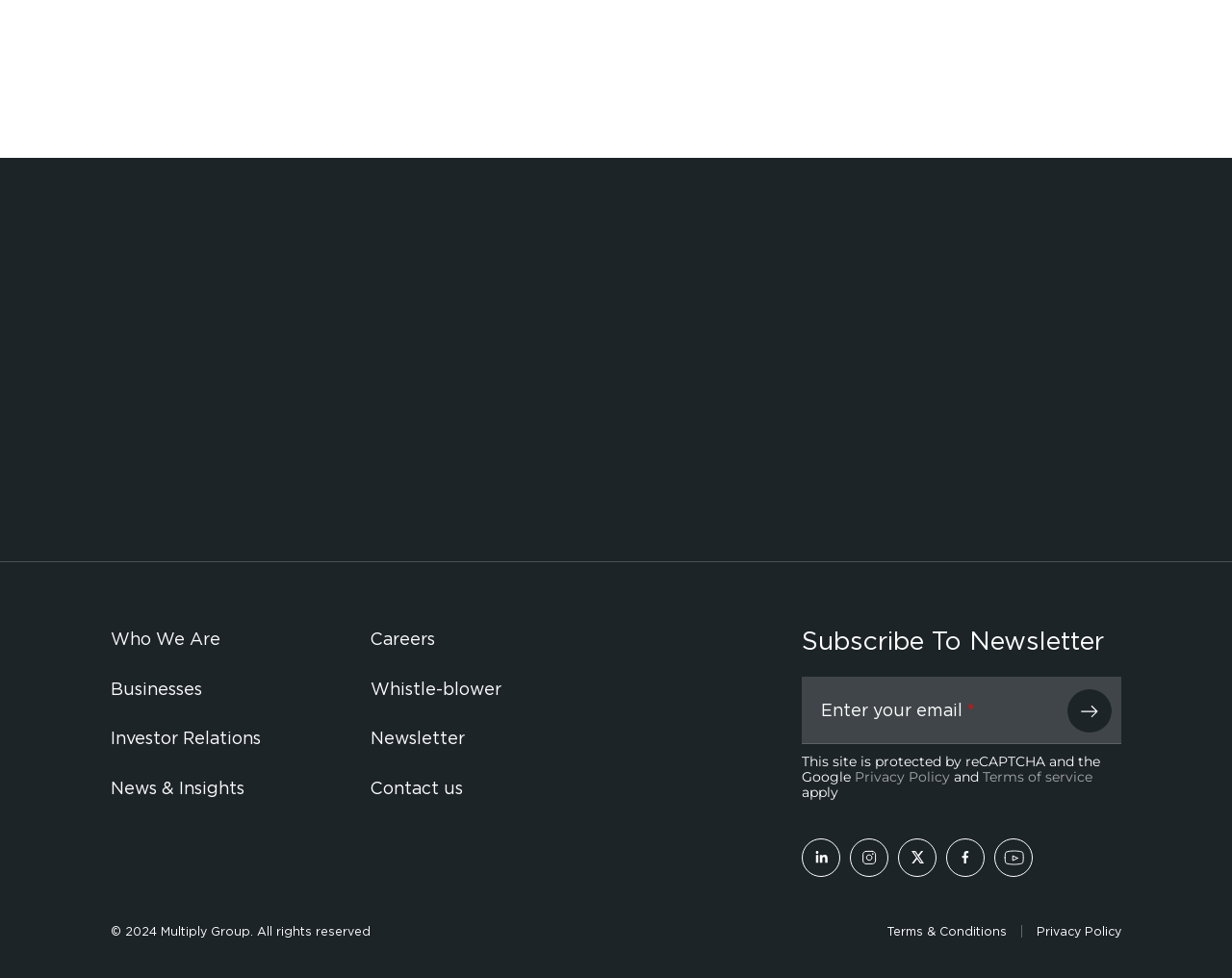What is the purpose of the textbox on the webpage?
Based on the screenshot, give a detailed explanation to answer the question.

The textbox is labeled as 'Enter your email *' and is required to subscribe to the newsletter, as indicated by the heading 'Subscribe To Newsletter'.